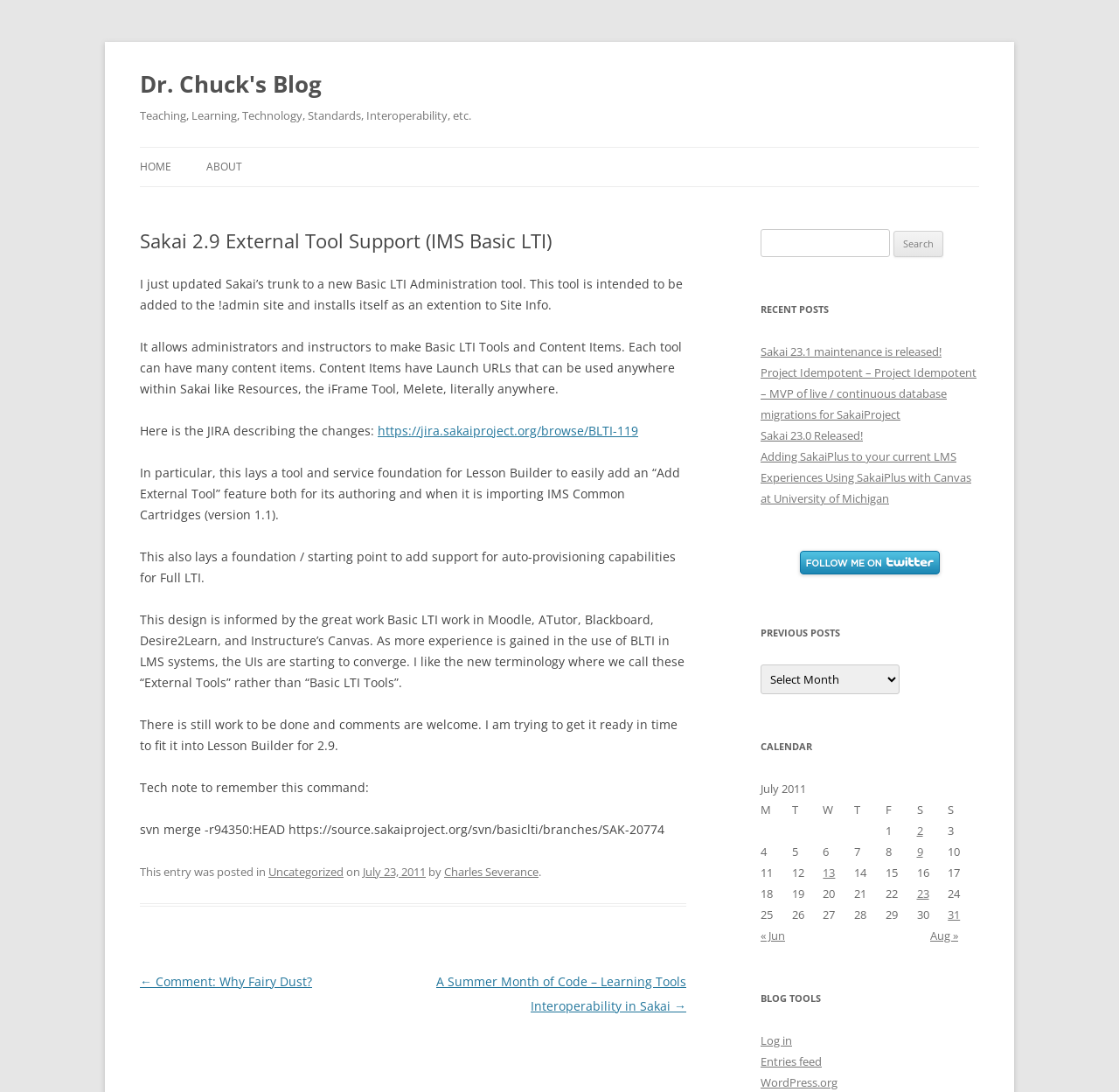Given the element description, predict the bounding box coordinates in the format (top-left x, top-left y, bottom-right x, bottom-right y), using floating point numbers between 0 and 1: Aug »

[0.831, 0.85, 0.856, 0.864]